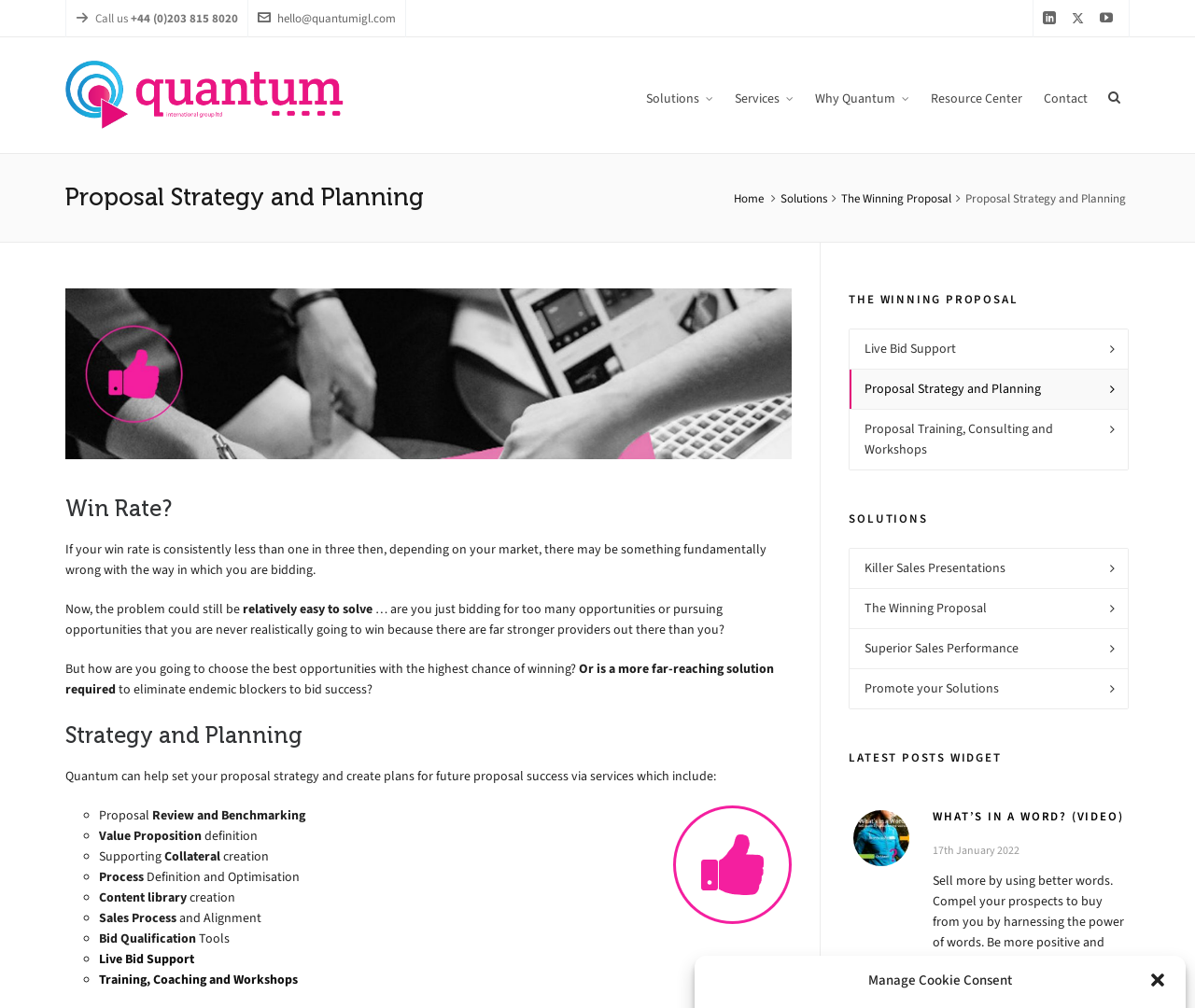Can you pinpoint the bounding box coordinates for the clickable element required for this instruction: "Call us"? The coordinates should be four float numbers between 0 and 1, i.e., [left, top, right, bottom].

[0.08, 0.01, 0.109, 0.026]